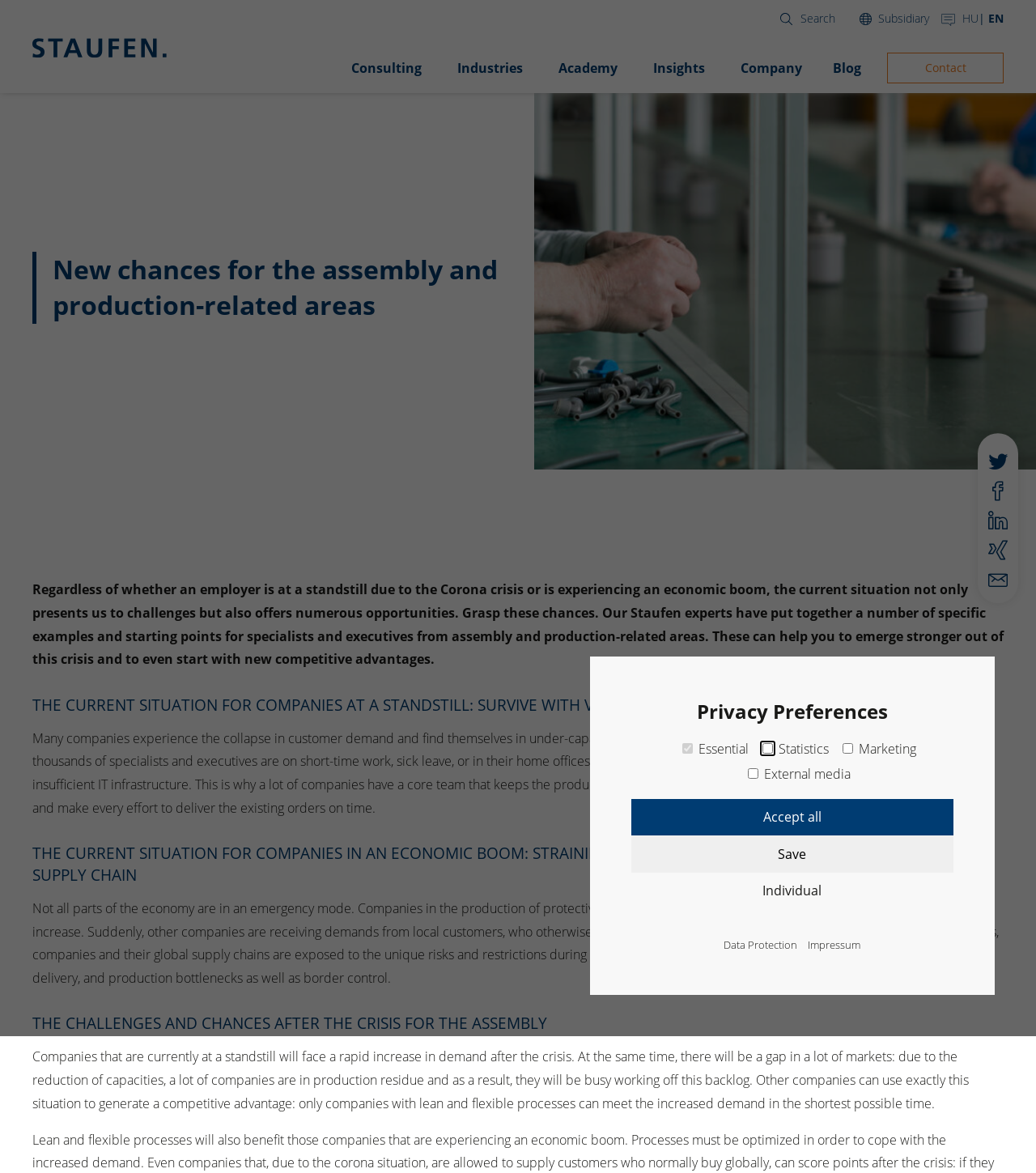Please mark the clickable region by giving the bounding box coordinates needed to complete this instruction: "Open Data Protection page".

[0.699, 0.799, 0.77, 0.813]